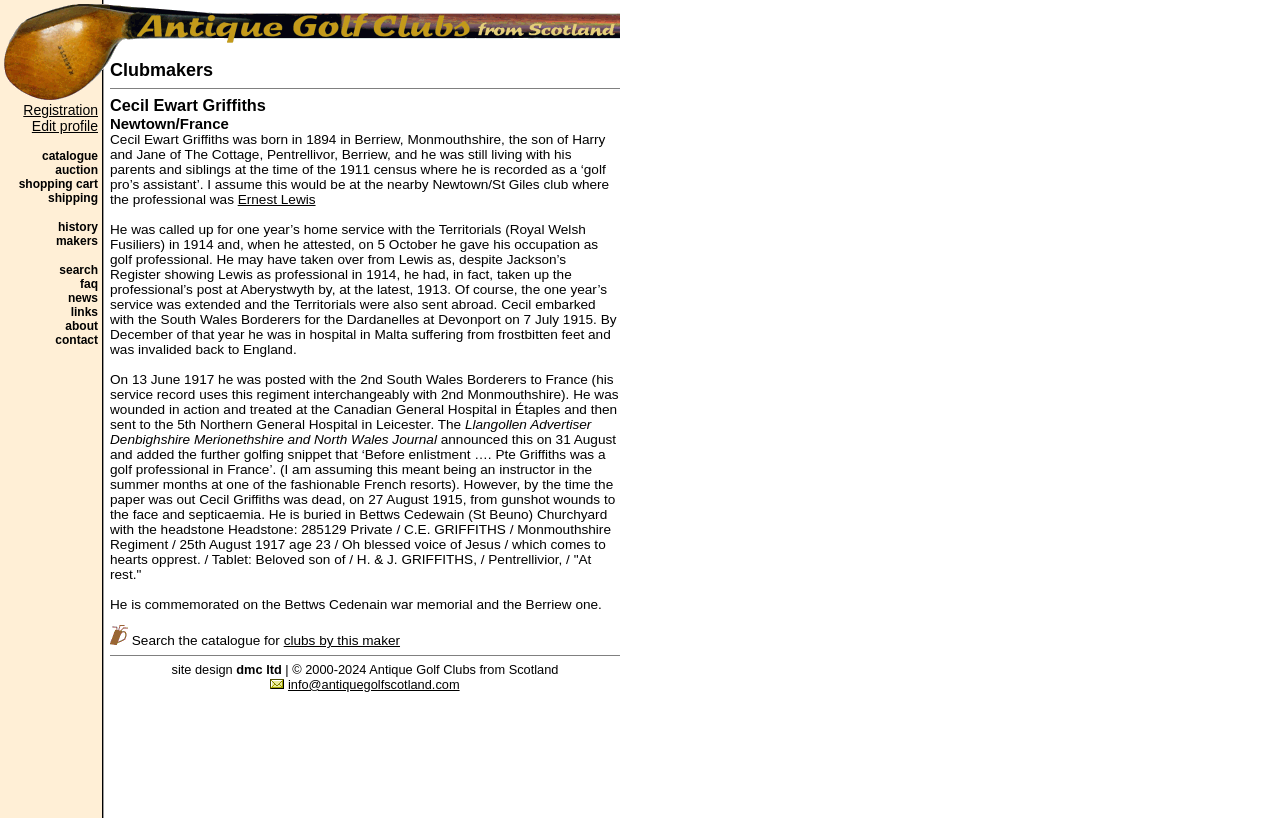Extract the bounding box coordinates for the HTML element that matches this description: "history". The coordinates should be four float numbers between 0 and 1, i.e., [left, top, right, bottom].

[0.045, 0.269, 0.077, 0.286]